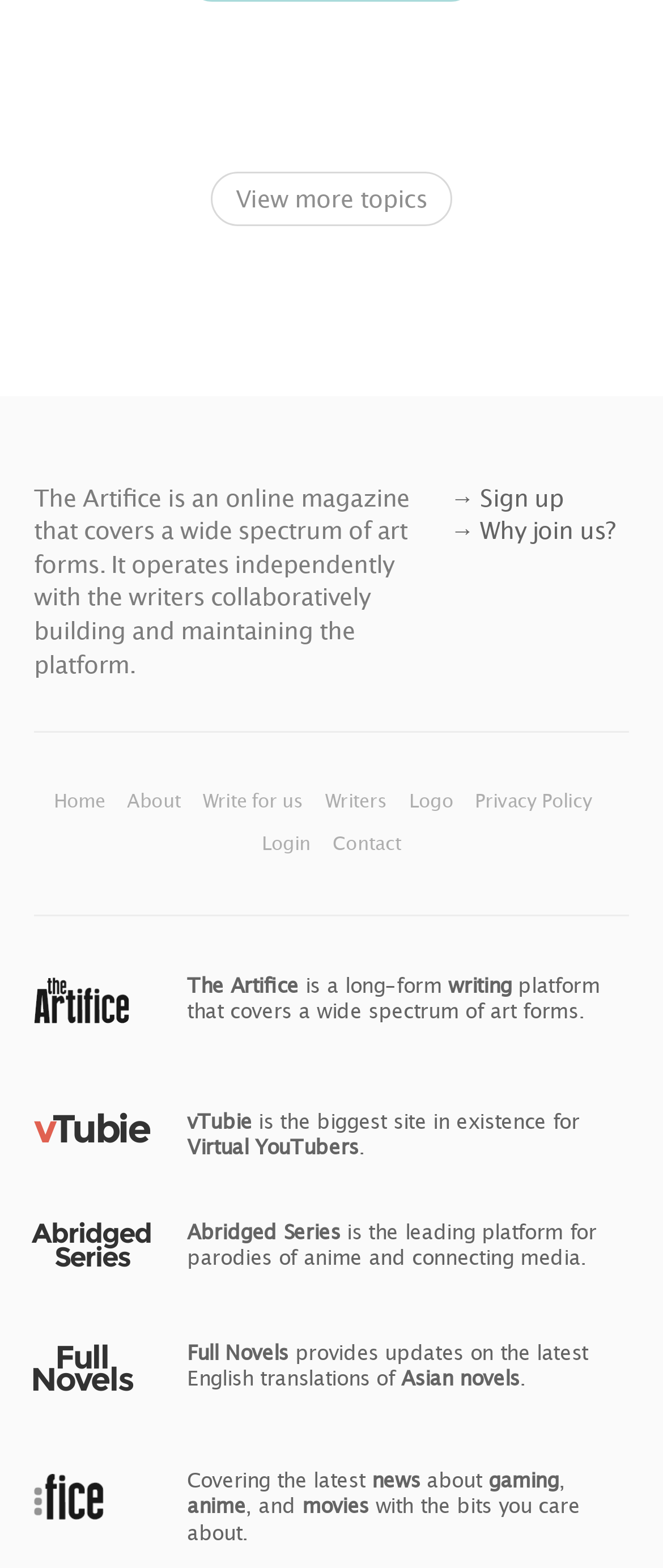What is the name of the online magazine?
Provide a one-word or short-phrase answer based on the image.

The Artifice